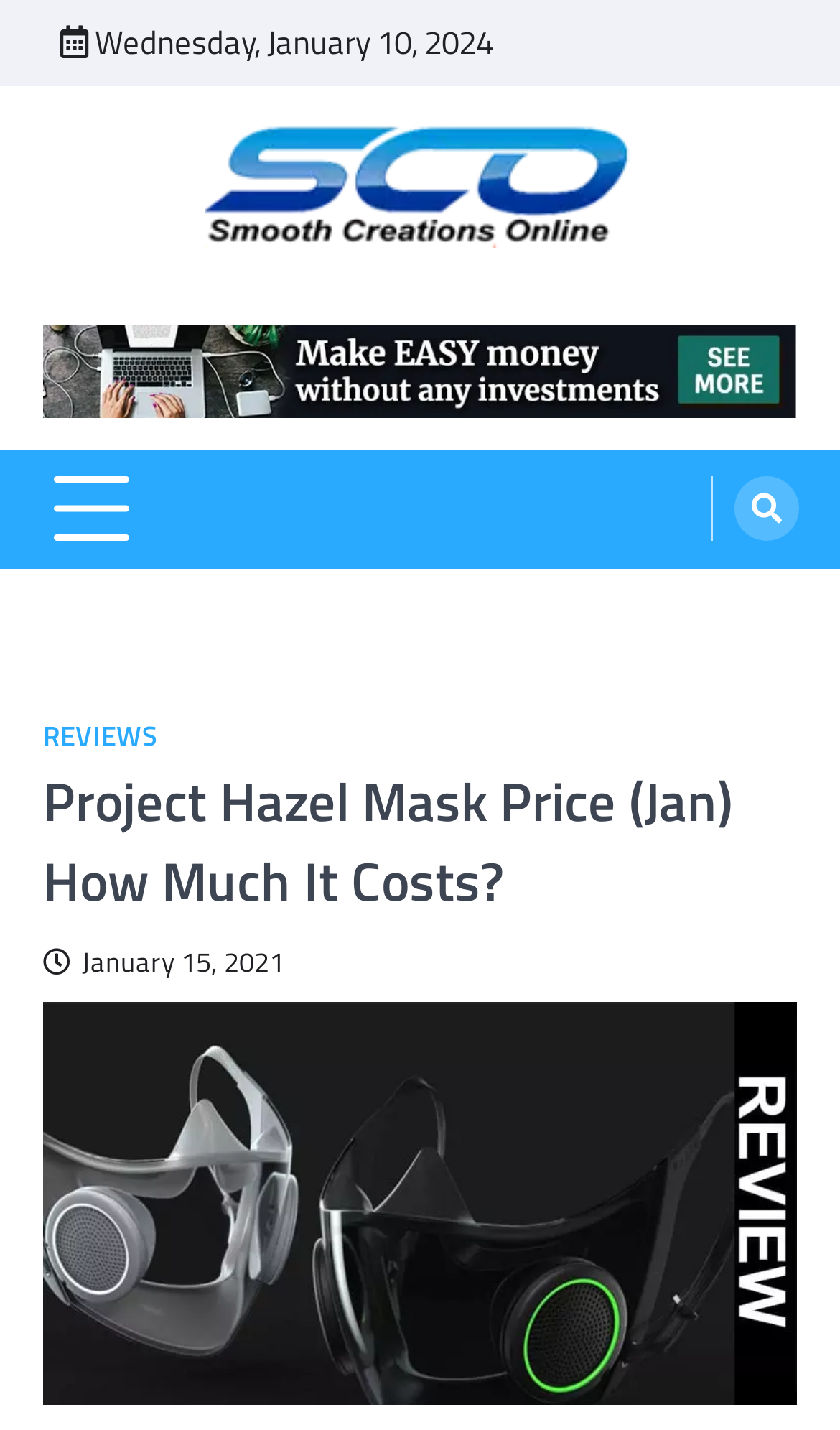Summarize the webpage in an elaborate manner.

The webpage appears to be an article or blog post about the Project Hazel Mask, specifically discussing its price. At the top left of the page, there is a date displayed, "Wednesday, January 10, 2024". 

To the right of the date, there is a logo header with an image, which is also a link. Below the logo, there is a heading that reads "smoothcreationsonline" with a link to the same text. Next to the heading, there is a static text that says "Online Website Reviews".

On the left side of the page, there is a large advertisement image that takes up a significant portion of the screen. Below the advertisement, there is a button with no text. 

On the right side of the page, there is a section with a link to "REVIEWS" and a heading that repeats the title of the article, "Project Hazel Mask Price (Jan) How Much It Costs?". Below the heading, there is a link with a calendar icon and the date "January 15, 2021". 

At the bottom of the page, there is a large image related to the Project Hazel Mask, which takes up most of the width of the page.